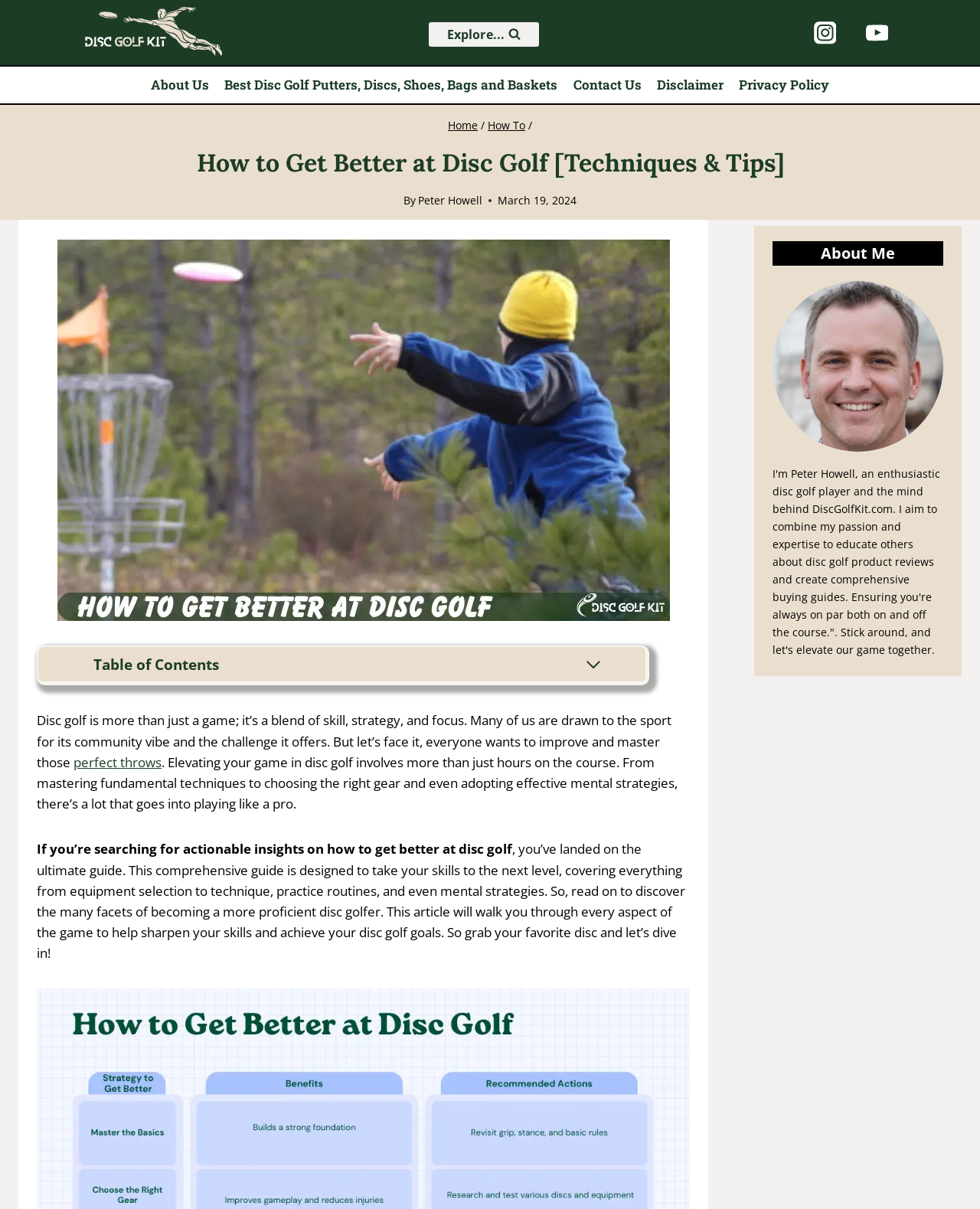What is the main image on this webpage about?
Could you give a comprehensive explanation in response to this question?

The main image on this webpage is related to disc golf, as it appears to be a screenshot of a disc golf game or a disc golf player in action. The image is accompanied by text that discusses disc golf, further supporting the conclusion that the image is about disc golf.